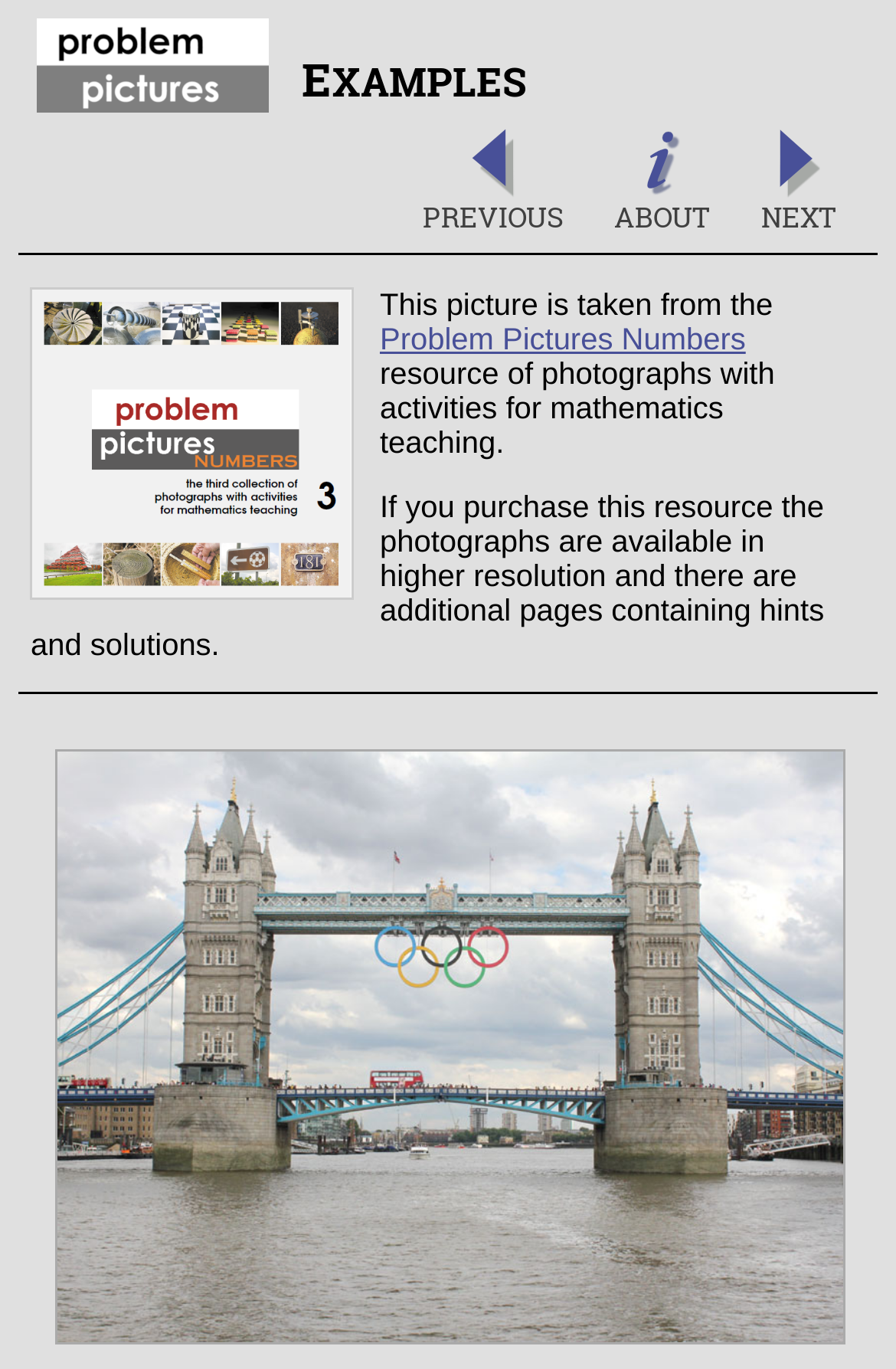Predict the bounding box of the UI element that fits this description: "Problem Pictures Numbers".

[0.424, 0.235, 0.832, 0.26]